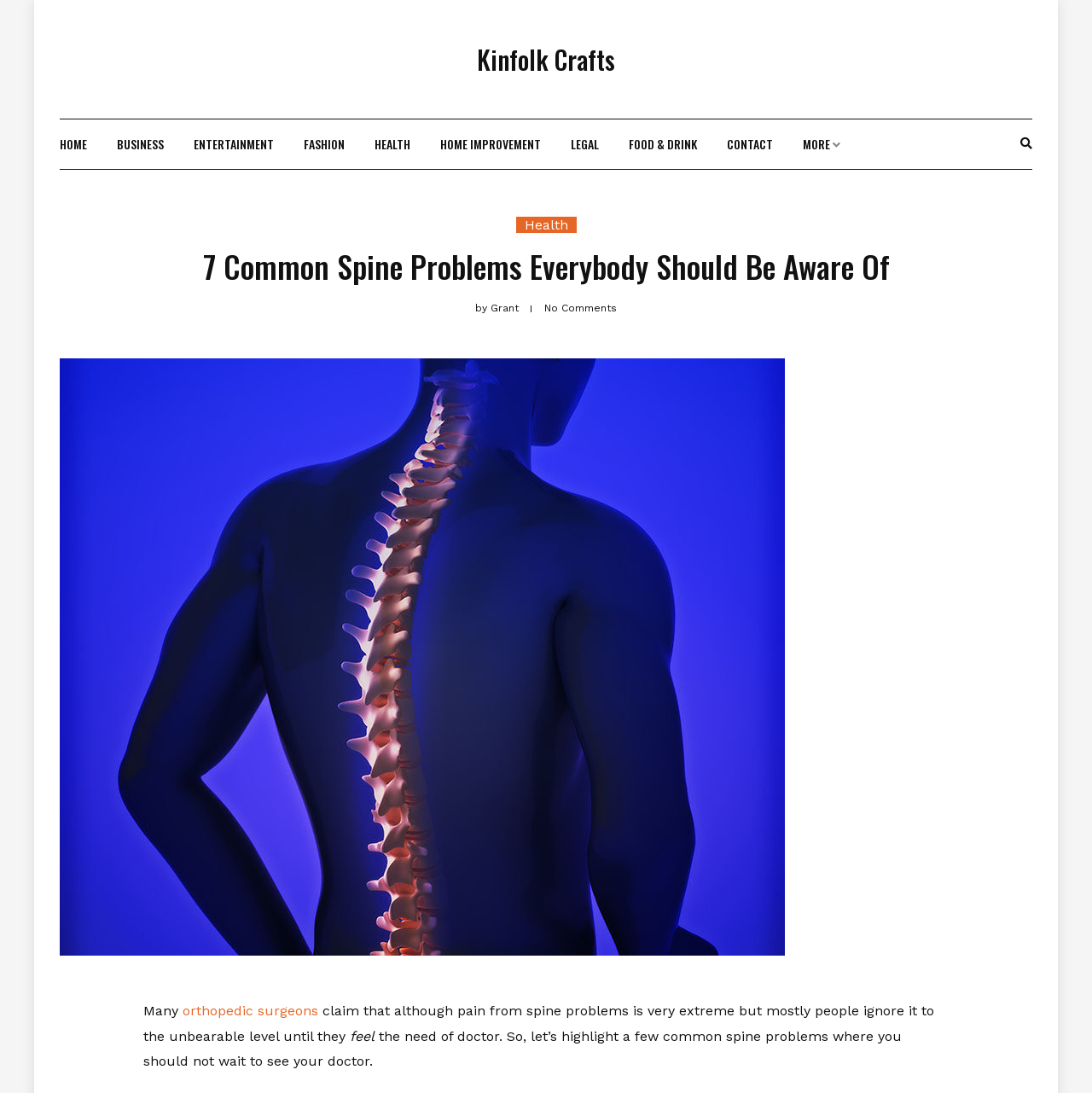Identify the bounding box coordinates of the section to be clicked to complete the task described by the following instruction: "search for something". The coordinates should be four float numbers between 0 and 1, formatted as [left, top, right, bottom].

[0.914, 0.113, 0.928, 0.151]